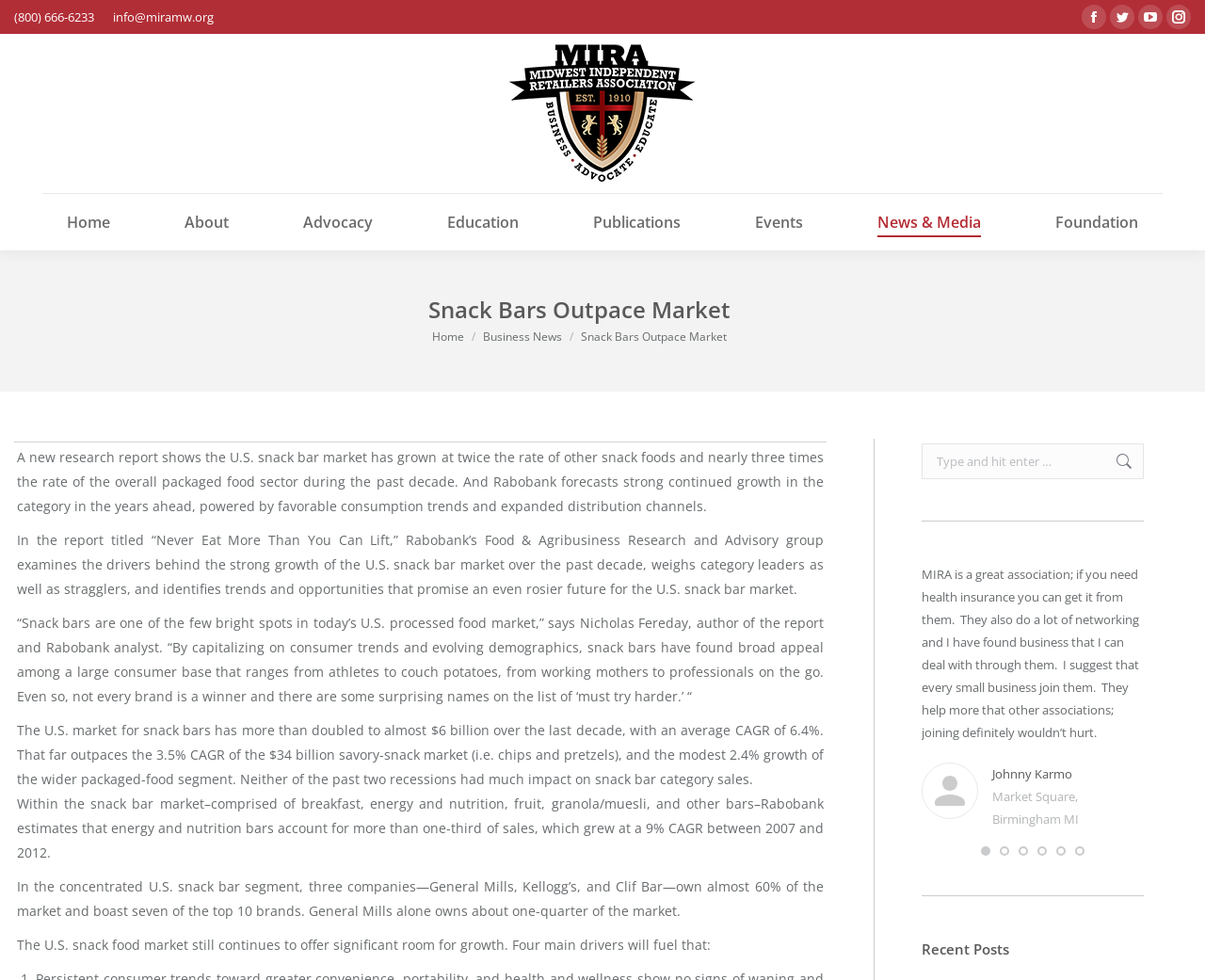Please identify the bounding box coordinates of the region to click in order to complete the task: "Click on the Home link". The coordinates must be four float numbers between 0 and 1, specified as [left, top, right, bottom].

[0.055, 0.213, 0.091, 0.24]